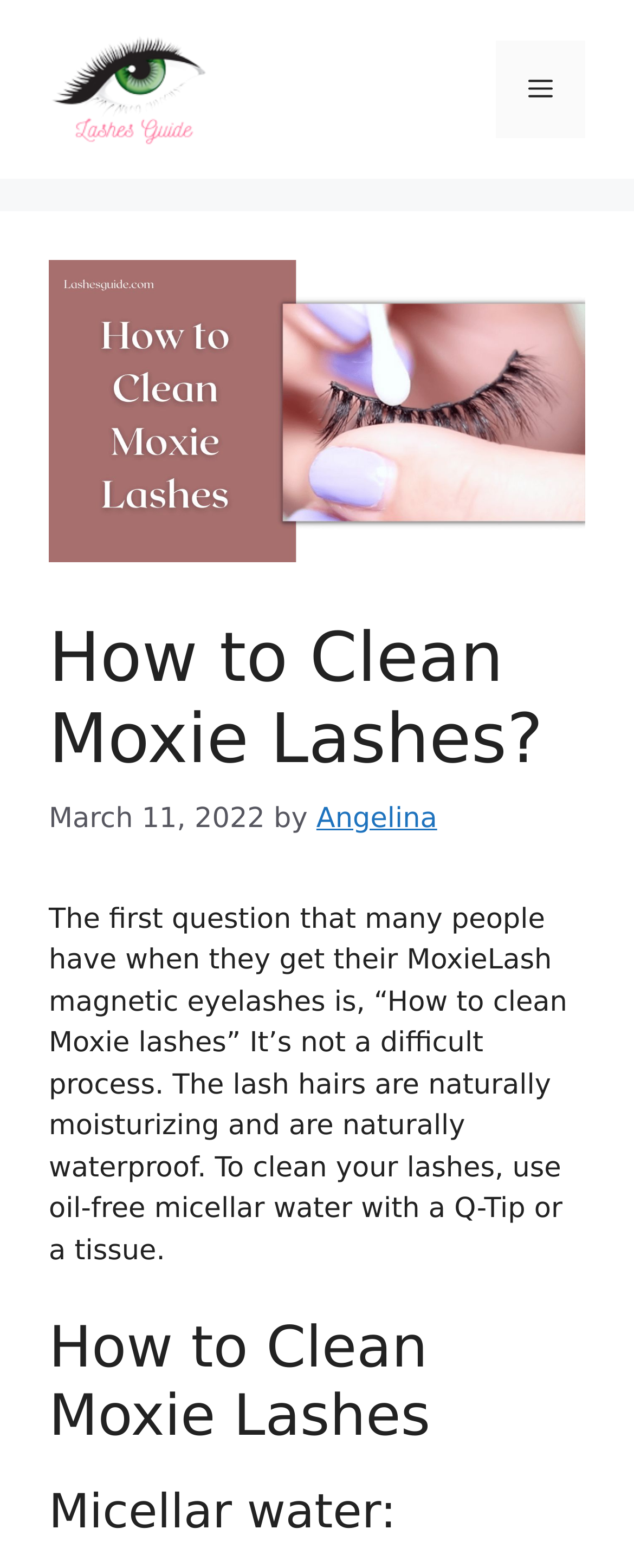Provide the bounding box coordinates of the HTML element this sentence describes: "alt="Lashes Guide"".

[0.077, 0.047, 0.333, 0.067]